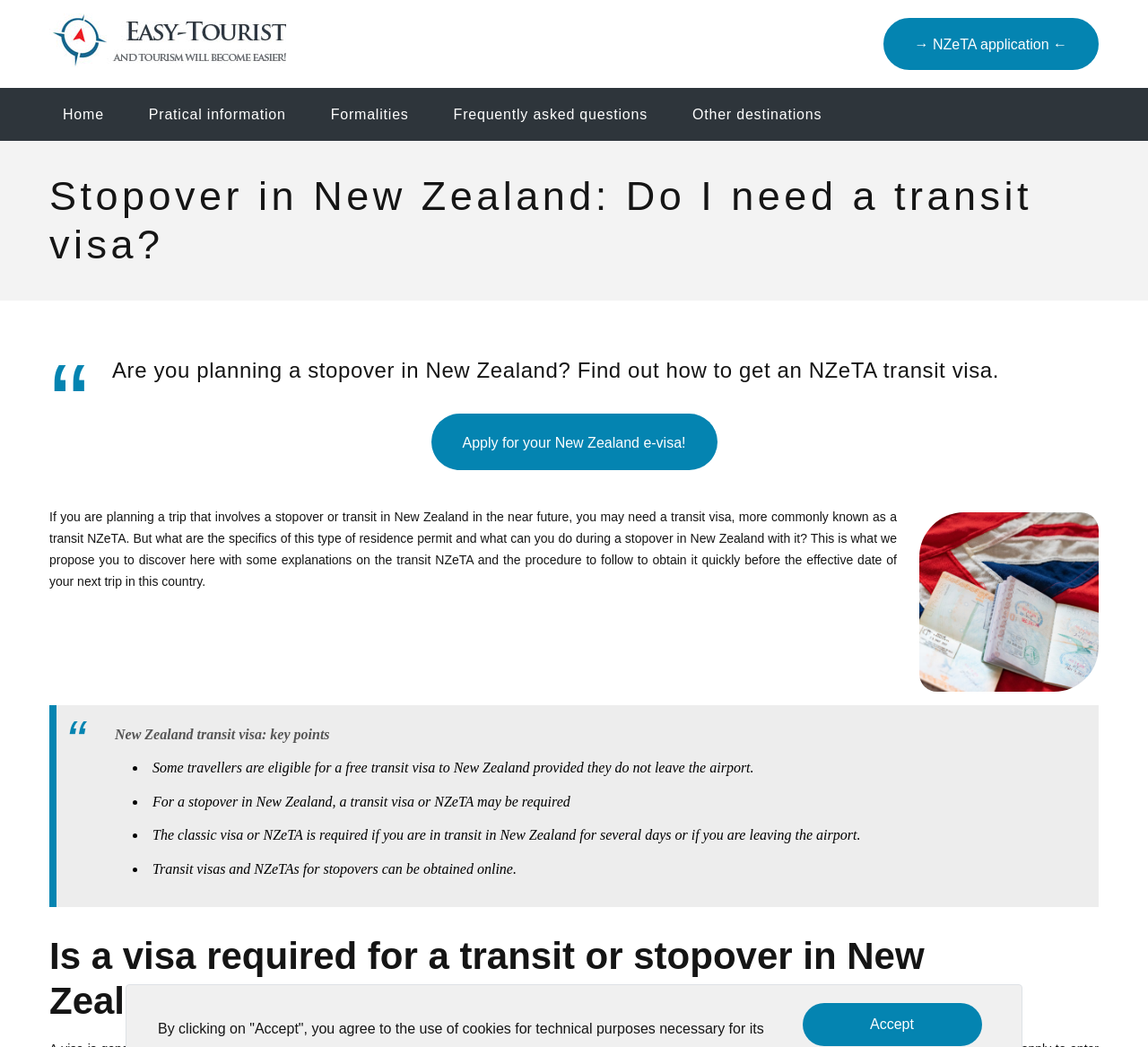Use a single word or phrase to answer the question:
What is the purpose of the NZeTA transit visa?

For stopover or transit in New Zealand